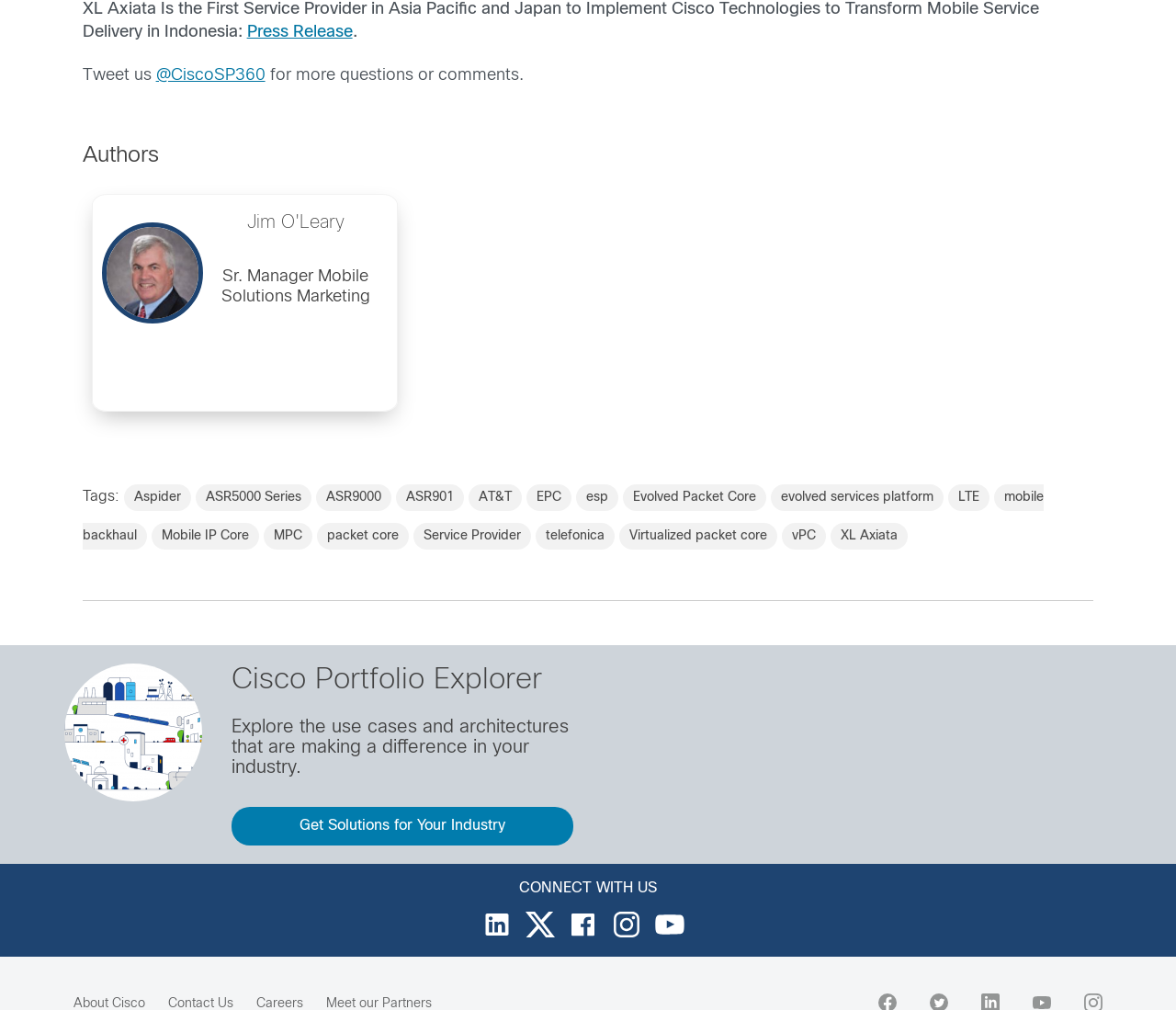Give a short answer to this question using one word or a phrase:
What is the purpose of the Cisco Portfolio Explorer?

Explore the use cases and architectures that are making a difference in your industry.